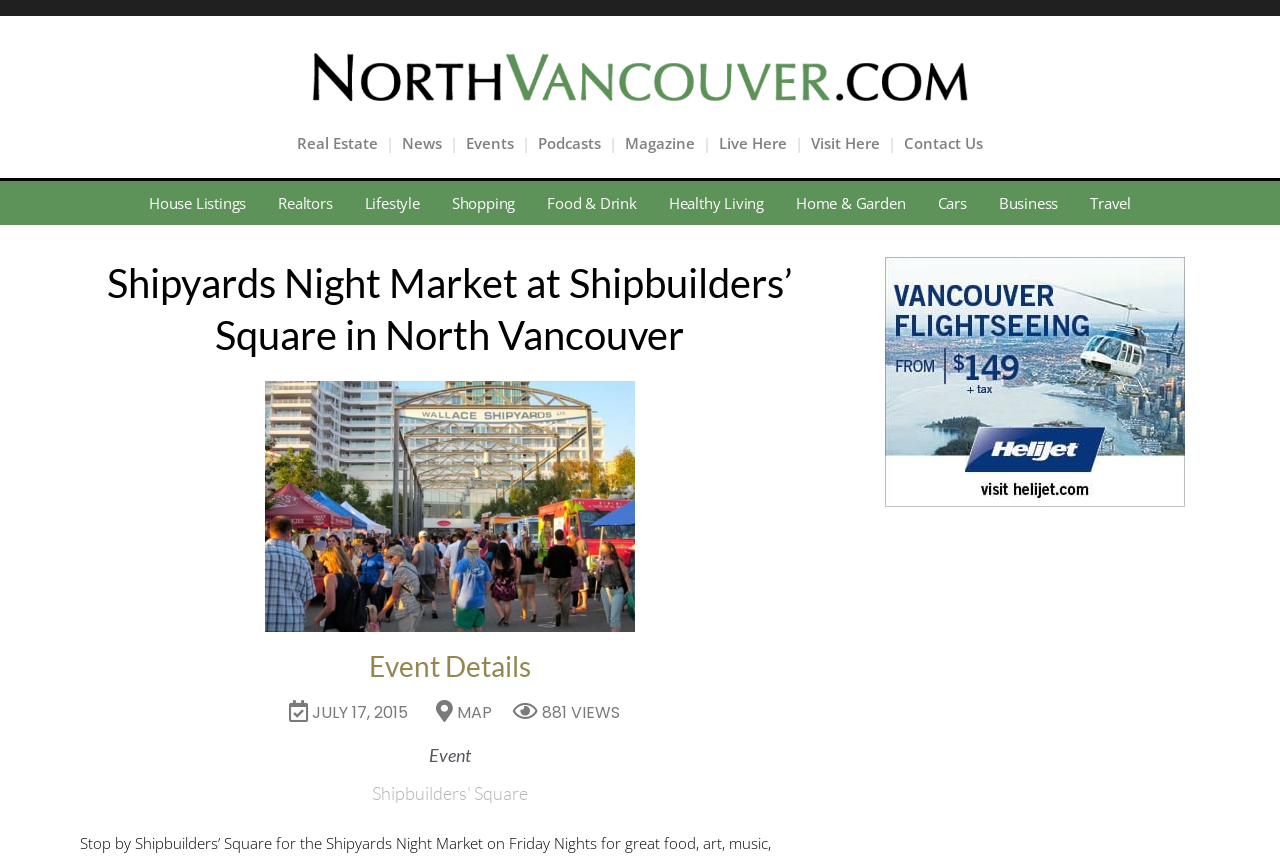Please find the bounding box coordinates of the element's region to be clicked to carry out this instruction: "Visit Shipbuilders' Square".

[0.062, 0.912, 0.641, 0.933]